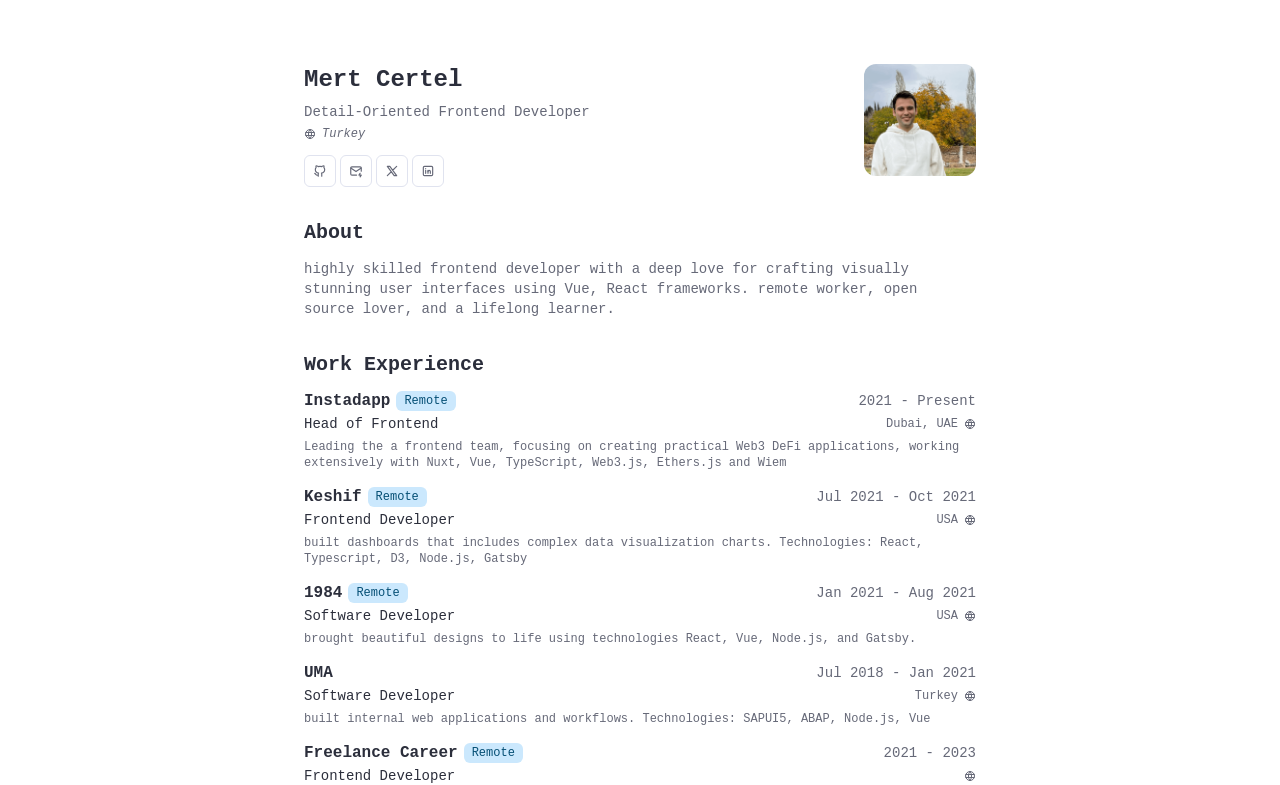From the webpage screenshot, predict the bounding box coordinates (top-left x, top-left y, bottom-right x, bottom-right y) for the UI element described here: aria-label="Linkedin"

[0.322, 0.197, 0.347, 0.238]